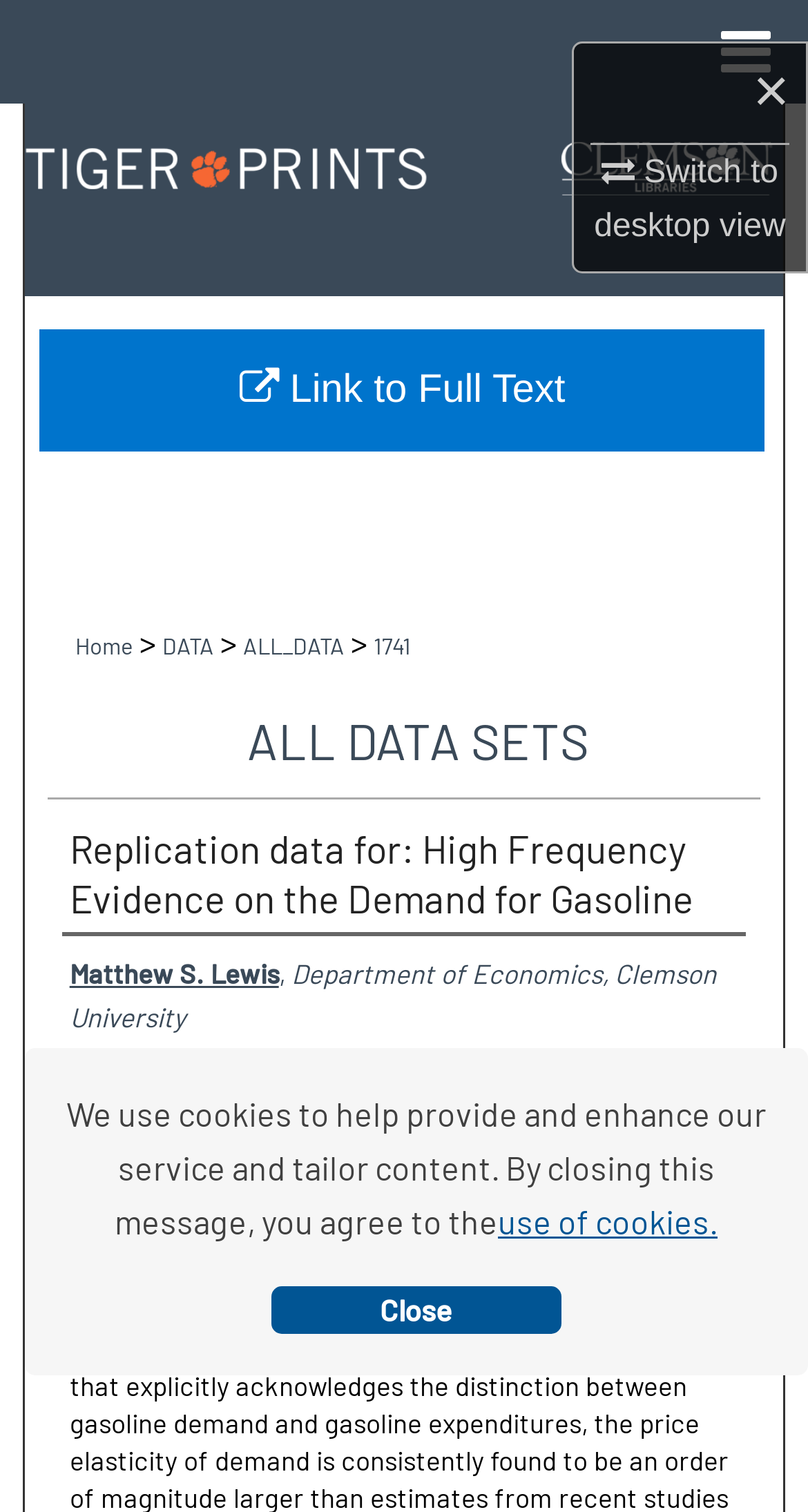Please pinpoint the bounding box coordinates for the region I should click to adhere to this instruction: "view full text".

[0.049, 0.18, 0.947, 0.262]